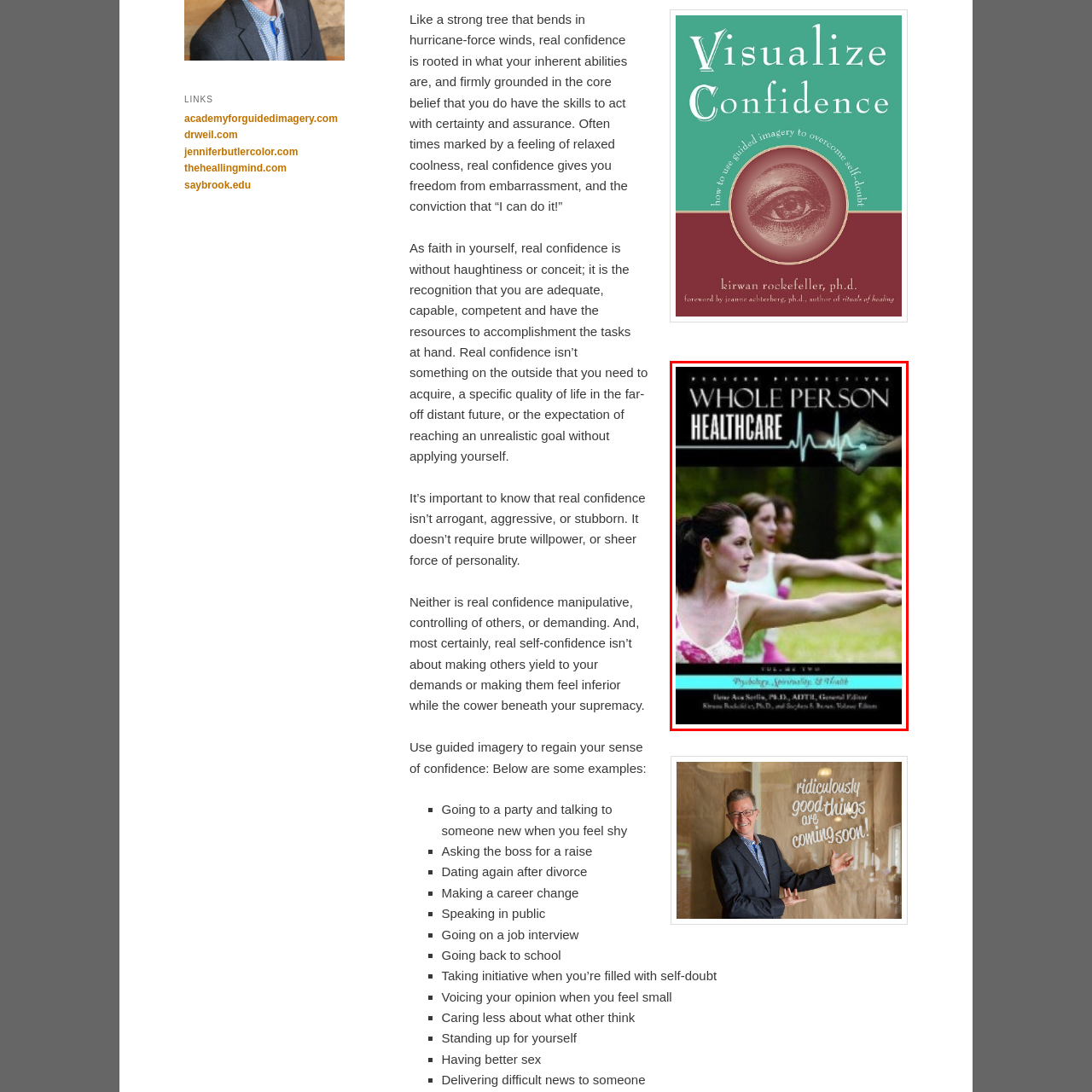What is the dominant color scheme of the cover?
Review the image inside the red bounding box and give a detailed answer.

The caption describes the color scheme of the cover as incorporating calming shades of teal and black, which enhances the overall aesthetic appeal and invites readers into the subject matter.